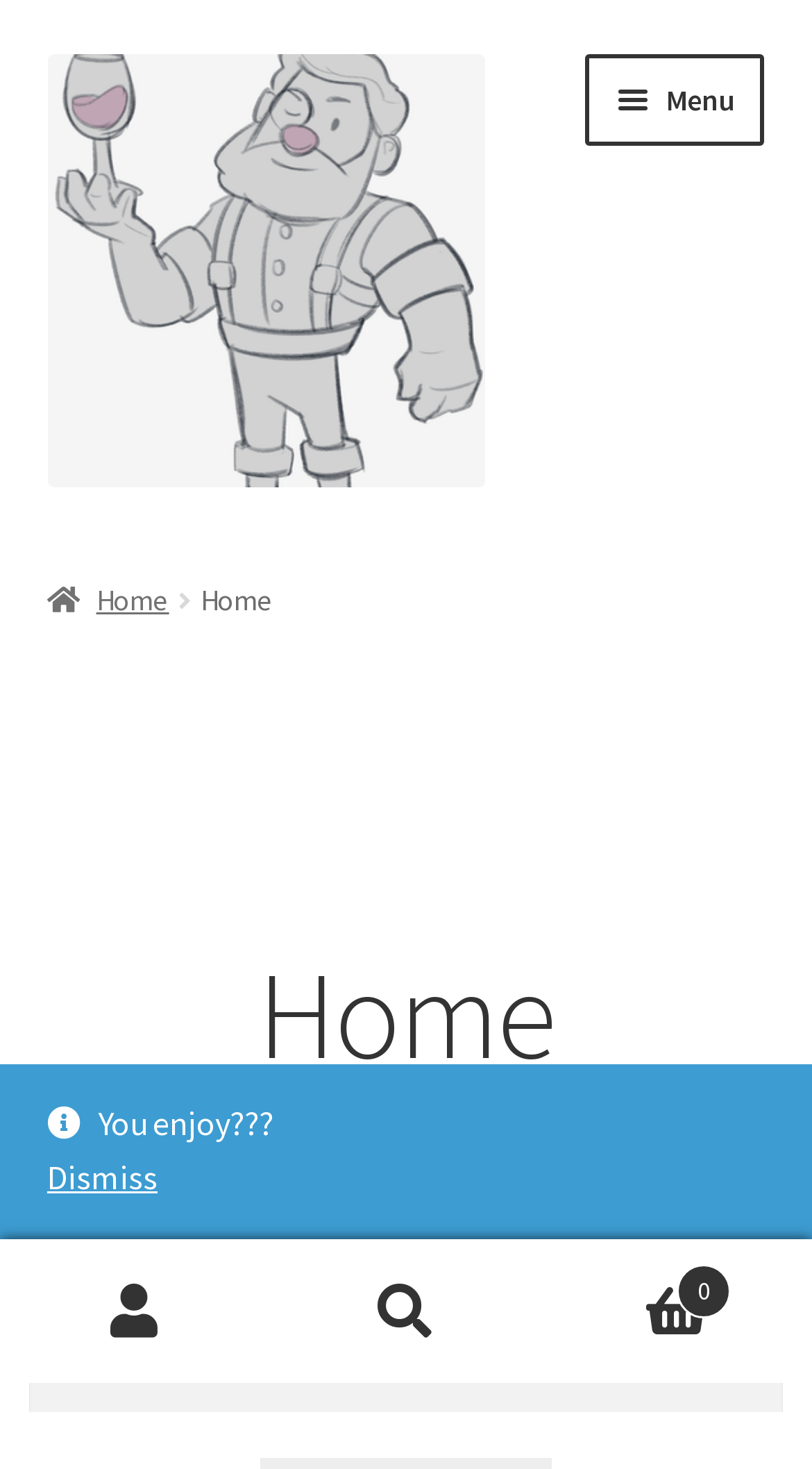Identify the bounding box coordinates of the section to be clicked to complete the task described by the following instruction: "Search for something". The coordinates should be four float numbers between 0 and 1, formatted as [left, top, right, bottom].

None